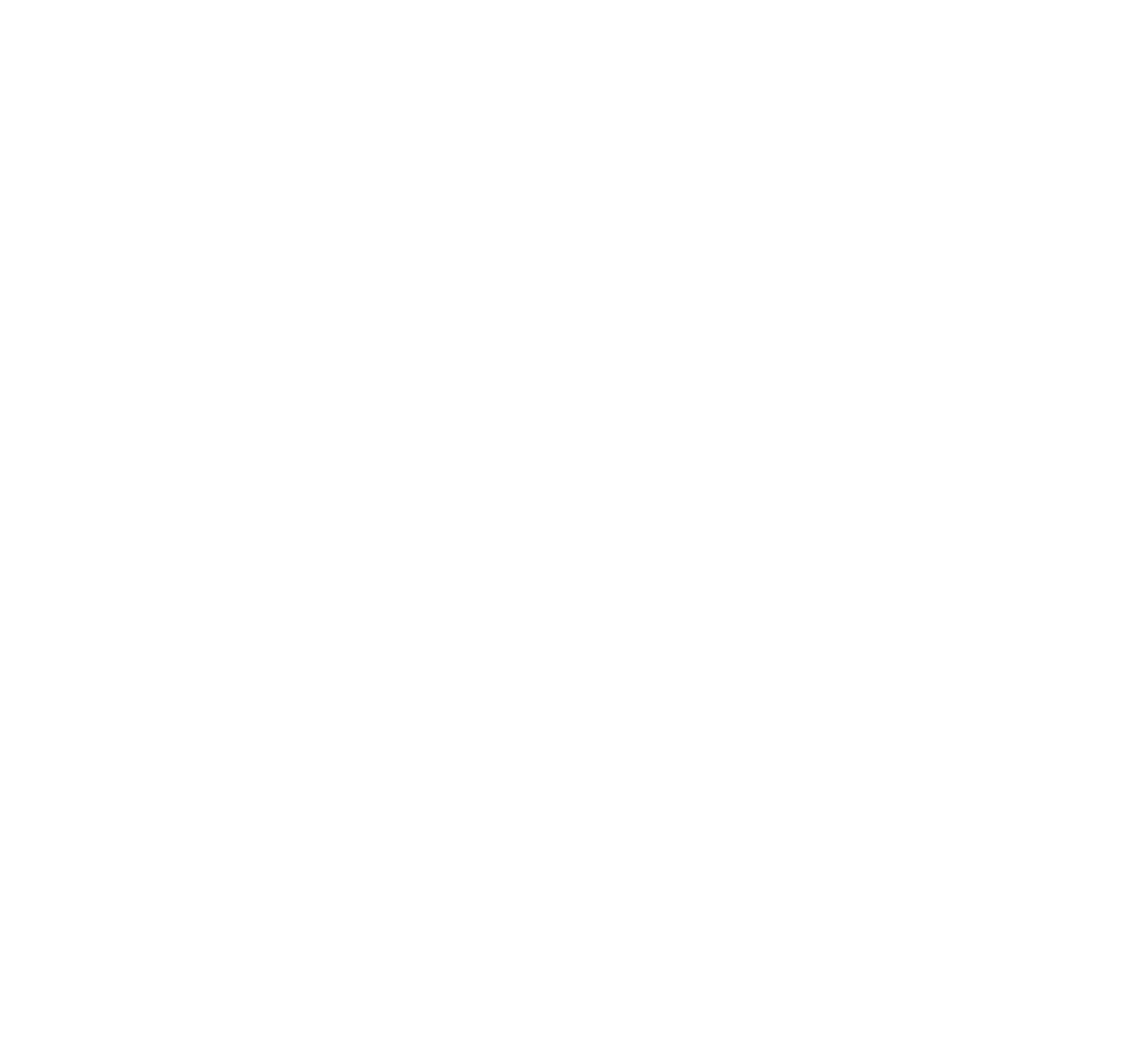Select the bounding box coordinates of the element I need to click to carry out the following instruction: "Check the article about stress".

[0.427, 0.145, 0.455, 0.158]